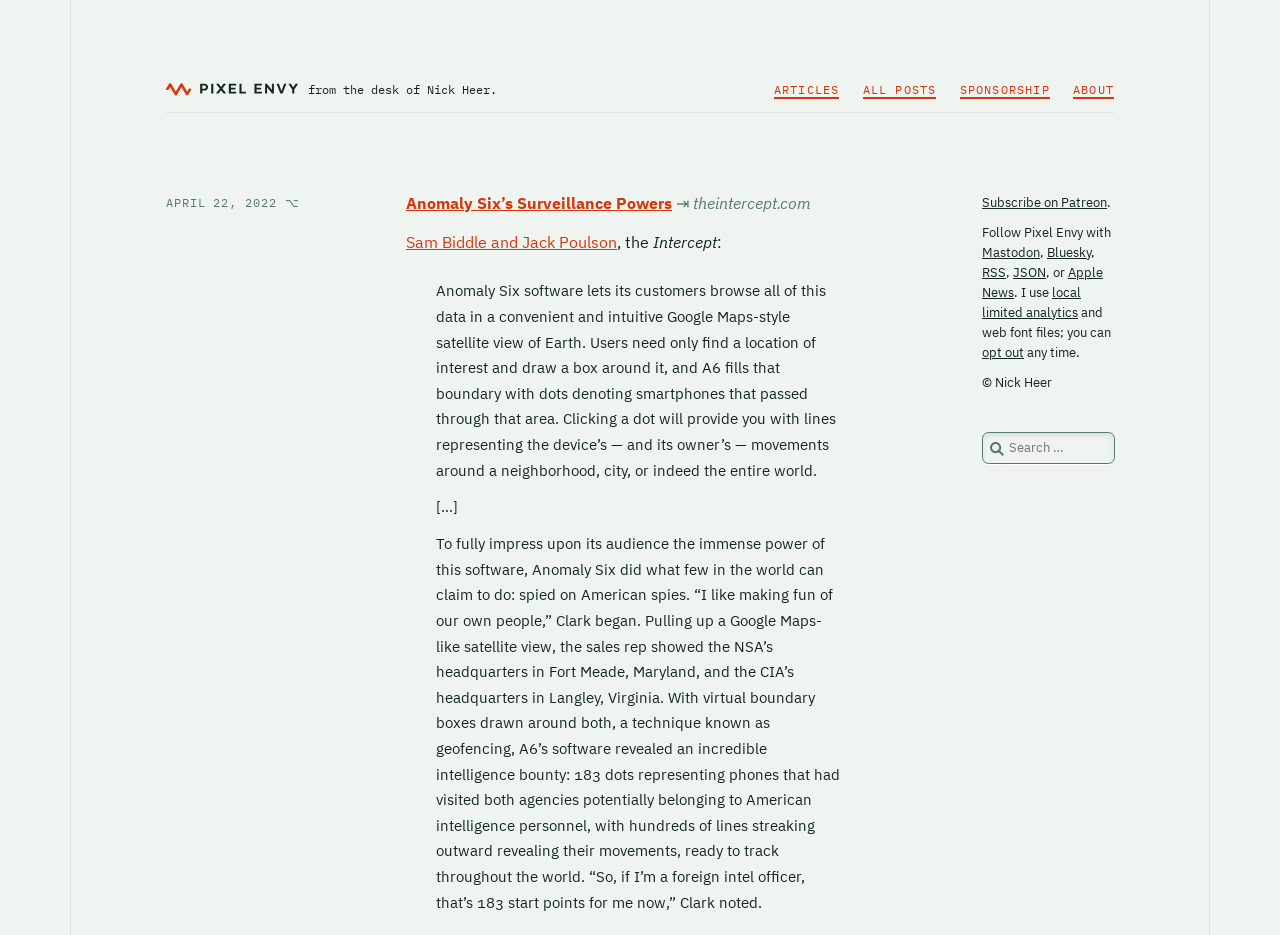Using the information in the image, could you please answer the following question in detail:
What is the name of the software described in the article?

The article describes a software called Anomaly Six, which allows its customers to browse data in a convenient and intuitive Google Maps-style satellite view of Earth.